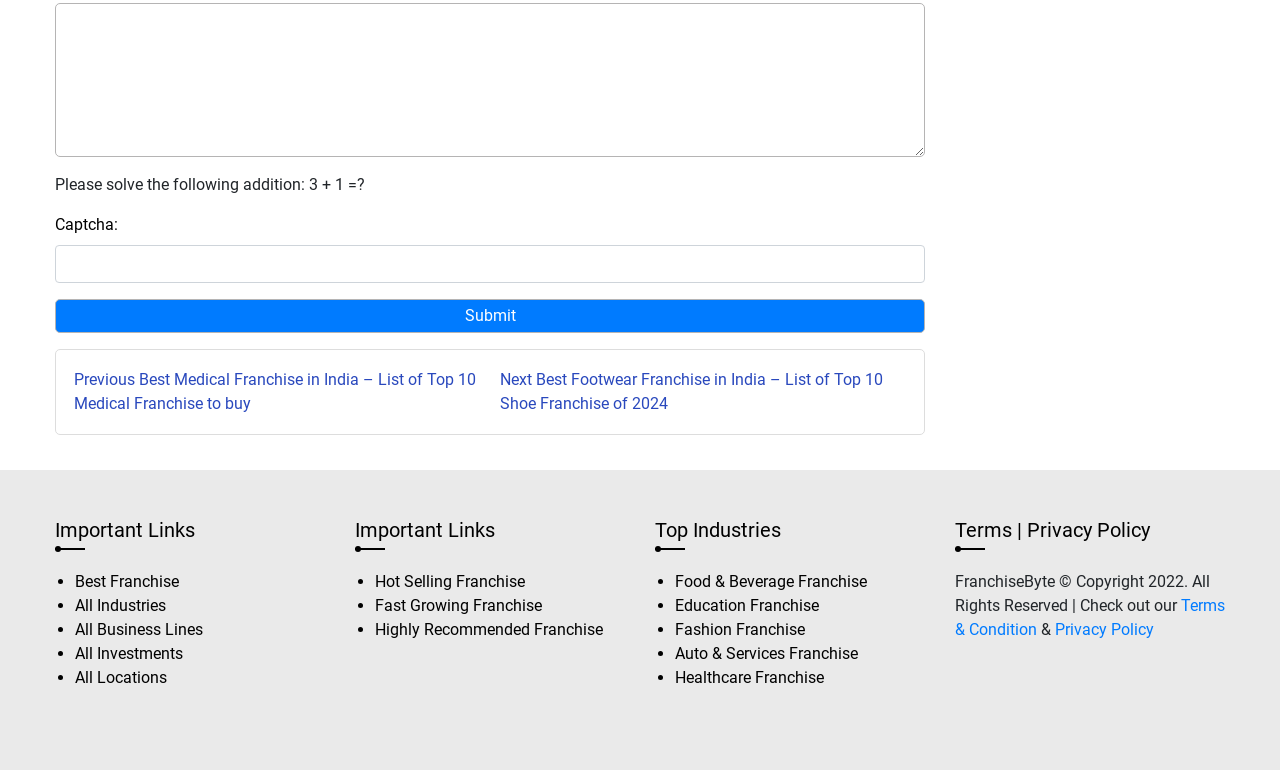Locate the bounding box coordinates of the element that should be clicked to execute the following instruction: "submit the form".

[0.043, 0.388, 0.723, 0.432]